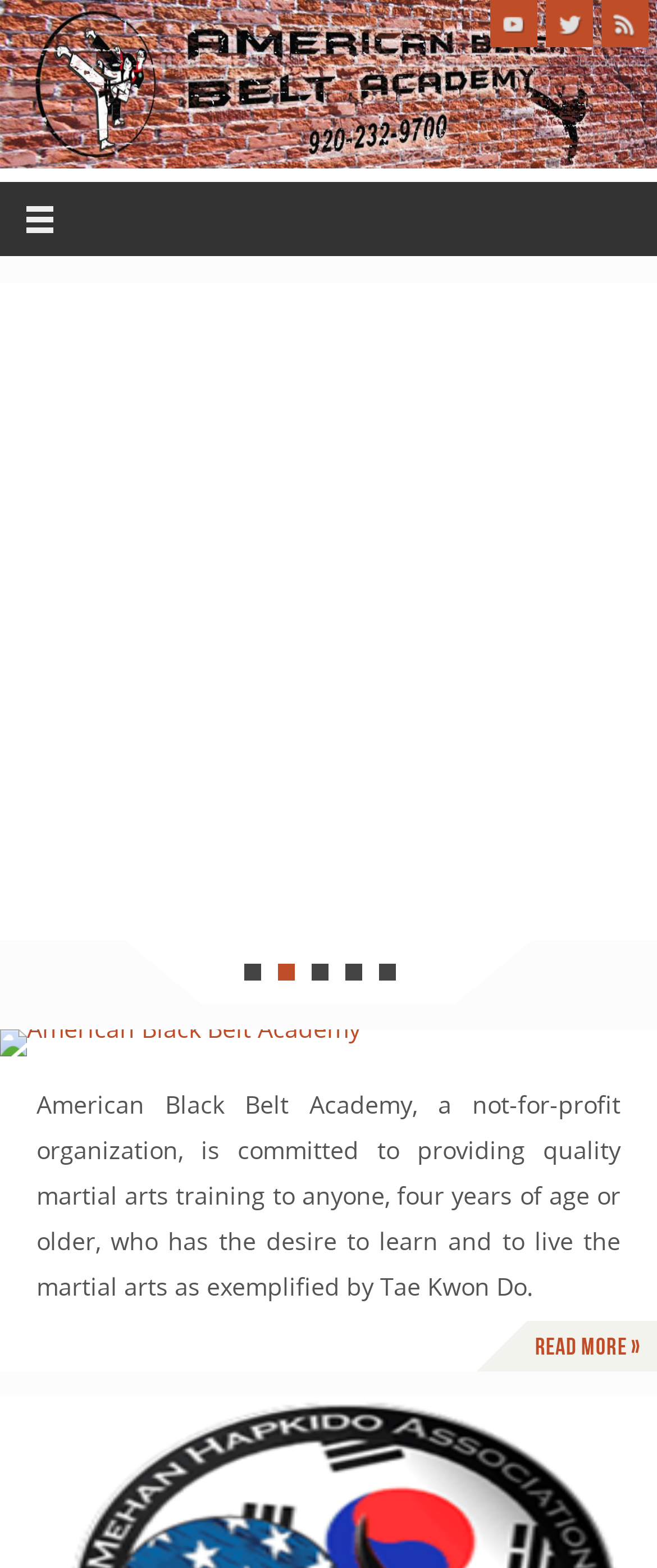Determine the bounding box coordinates for the HTML element described here: "American Black Belt Academy".

[0.0, 0.279, 1.0, 0.297]